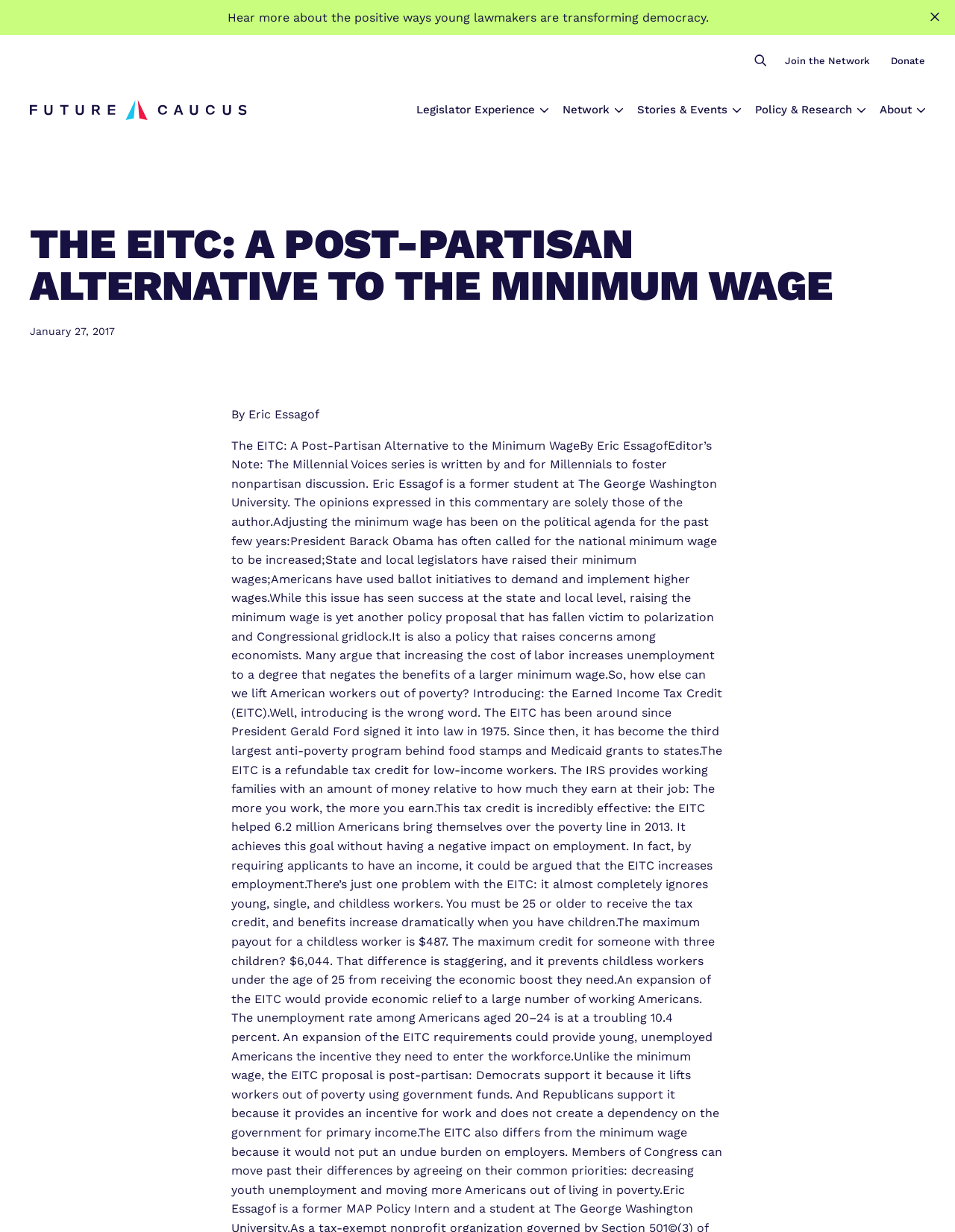Please answer the following question using a single word or phrase: What is the date of the article?

January 27, 2017